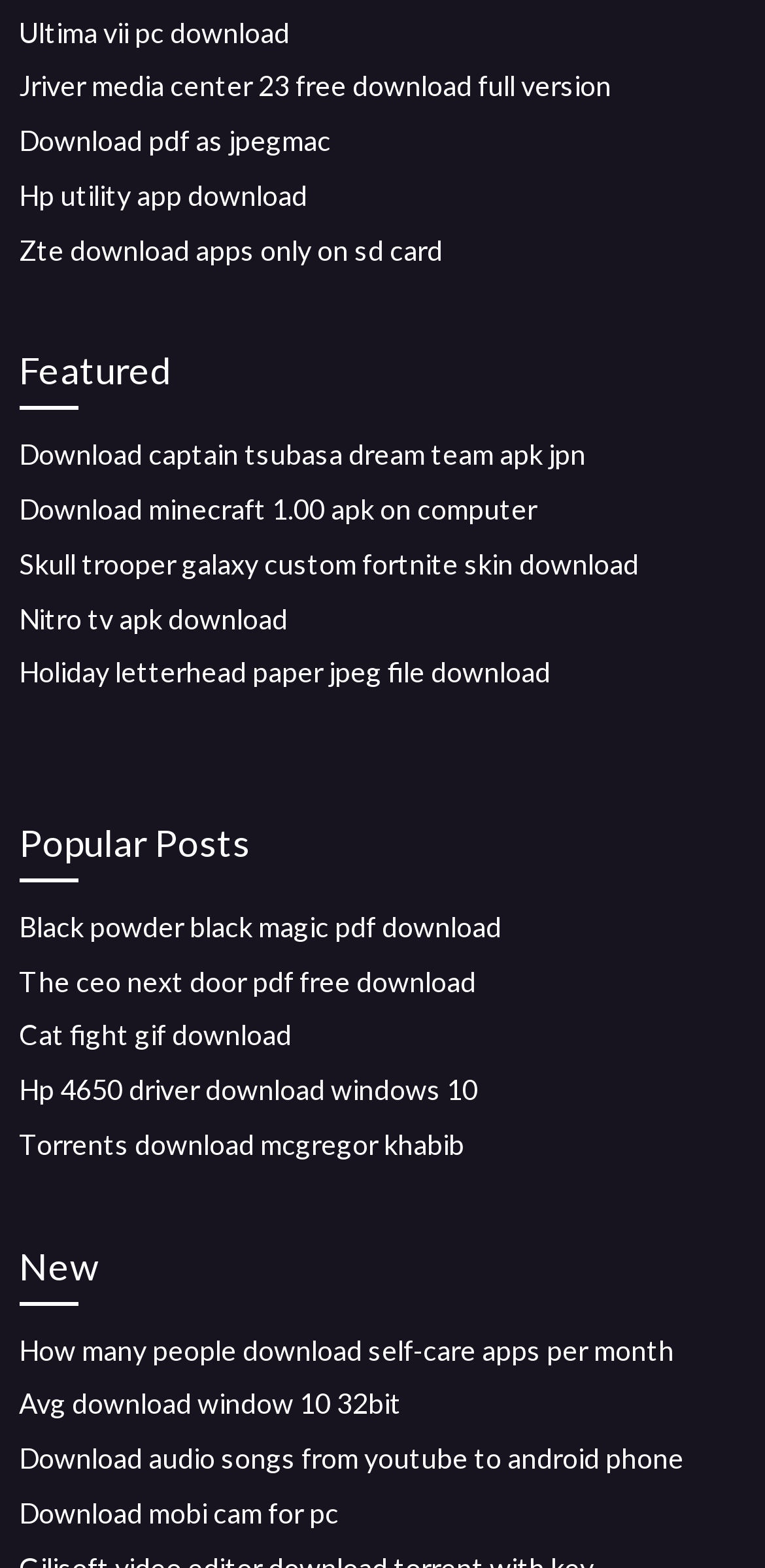Please specify the bounding box coordinates of the element that should be clicked to execute the given instruction: 'Get the latest news about self-care apps'. Ensure the coordinates are four float numbers between 0 and 1, expressed as [left, top, right, bottom].

[0.025, 0.85, 0.881, 0.871]